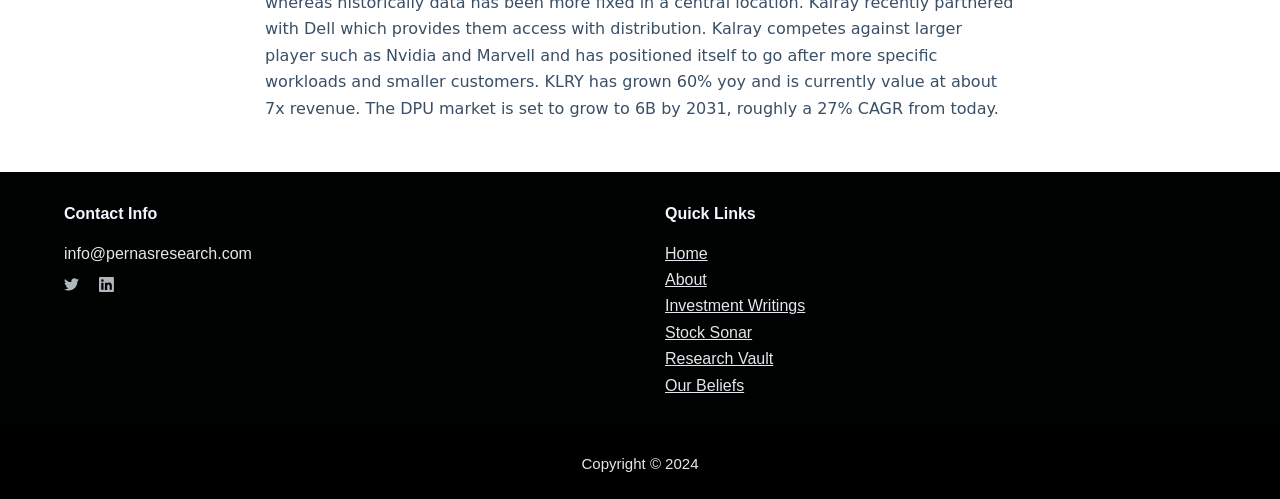What year is the copyright for?
Based on the visual details in the image, please answer the question thoroughly.

I found the copyright information at the bottom of the webpage, which states 'Copyright © 2024'. Therefore, the copyright is for the year 2024.